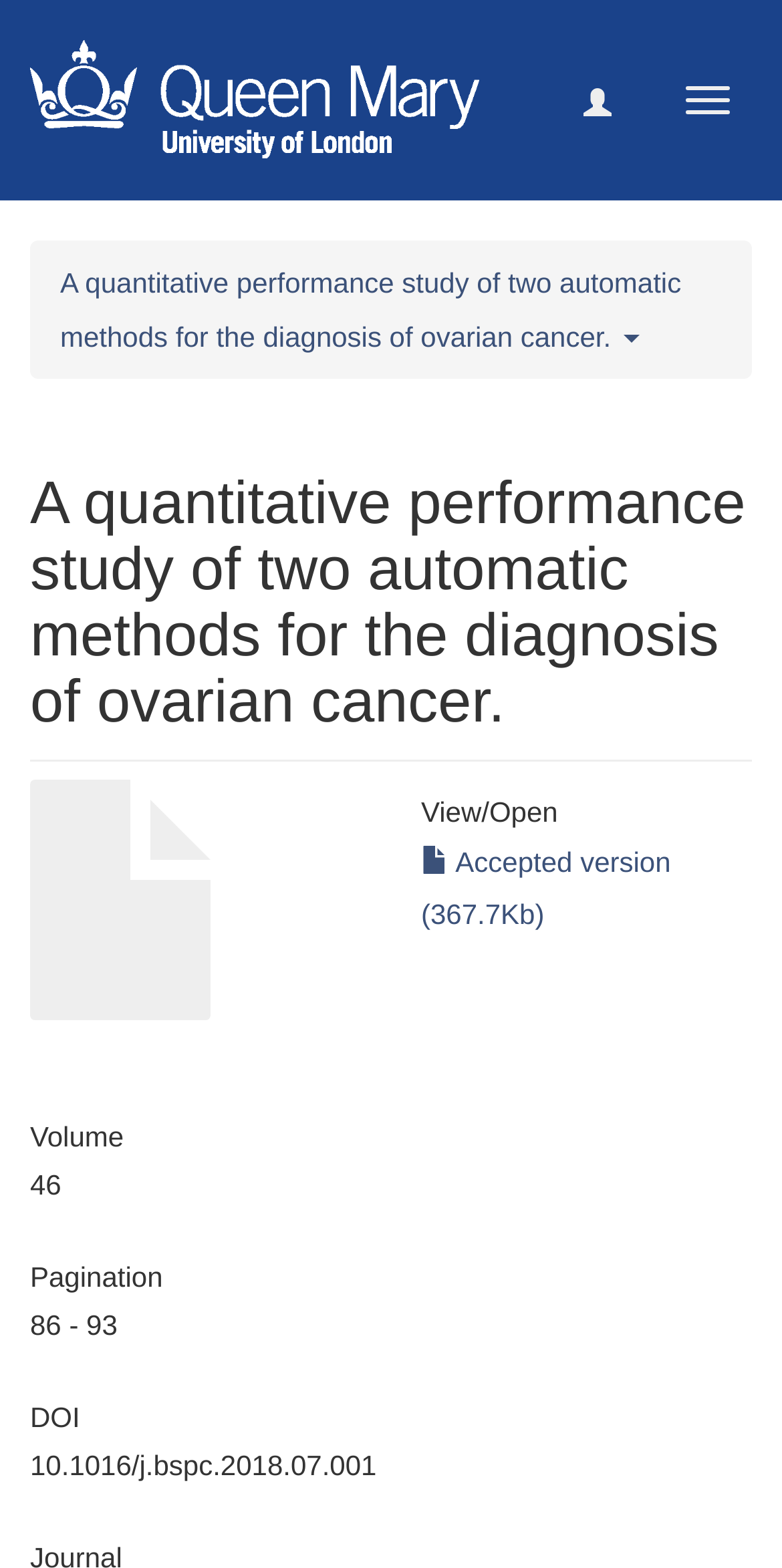Please locate the UI element described by "Accepted version (367.7Kb)" and provide its bounding box coordinates.

[0.538, 0.539, 0.858, 0.593]